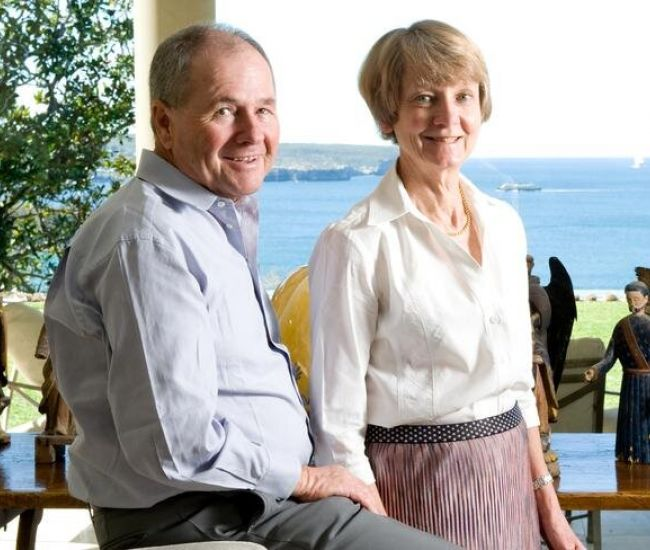Provide a thorough description of the contents of the image.

In this heartfelt image, Neil Balnaves is seen alongside his wife, Diana Balnaves, against the backdrop of a serene coastal view. The couple is captured sharing a warm moment, with Neil smiling at the camera while sitting comfortably on a ledge, dressed in a light blue shirt. Diana, elegantly attired in a white blouse and a patterned skirt, stands beside him, radiating grace and warmth. The scene is not only a glimpse into their life together but also reflects their family's legacy, with Neil being the father of three children: Hamish, Victoria, and Alexandra. The setting hints at a happy and fulfilling life shared between them, enriched by their roles as parents and partners. The image serves as an inviting representation of their bond, juxtaposed with decorative elements and natural beauty. Source: dailytelegraph.